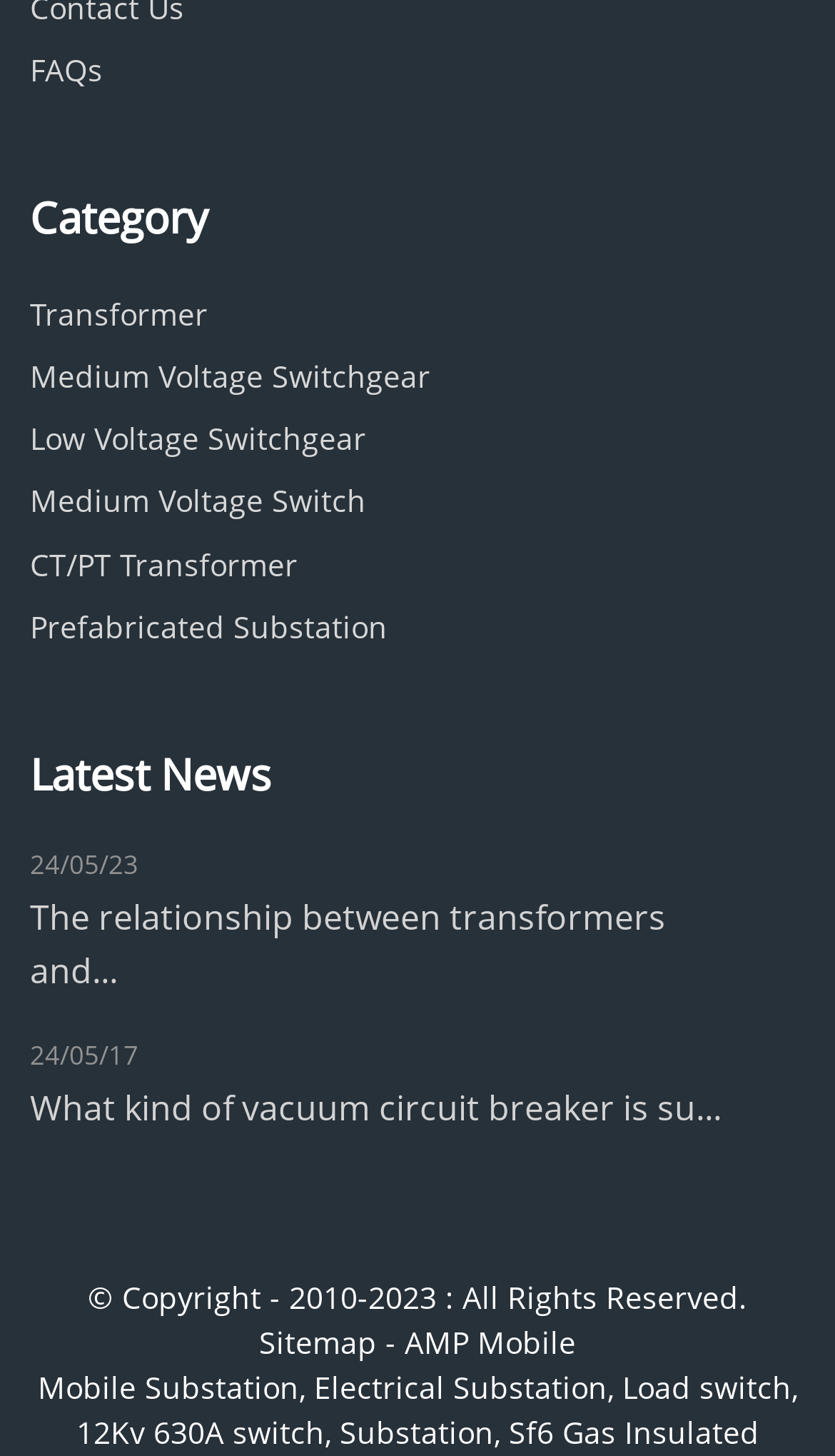Find the bounding box coordinates of the element's region that should be clicked in order to follow the given instruction: "View Category". The coordinates should consist of four float numbers between 0 and 1, i.e., [left, top, right, bottom].

[0.036, 0.129, 0.248, 0.169]